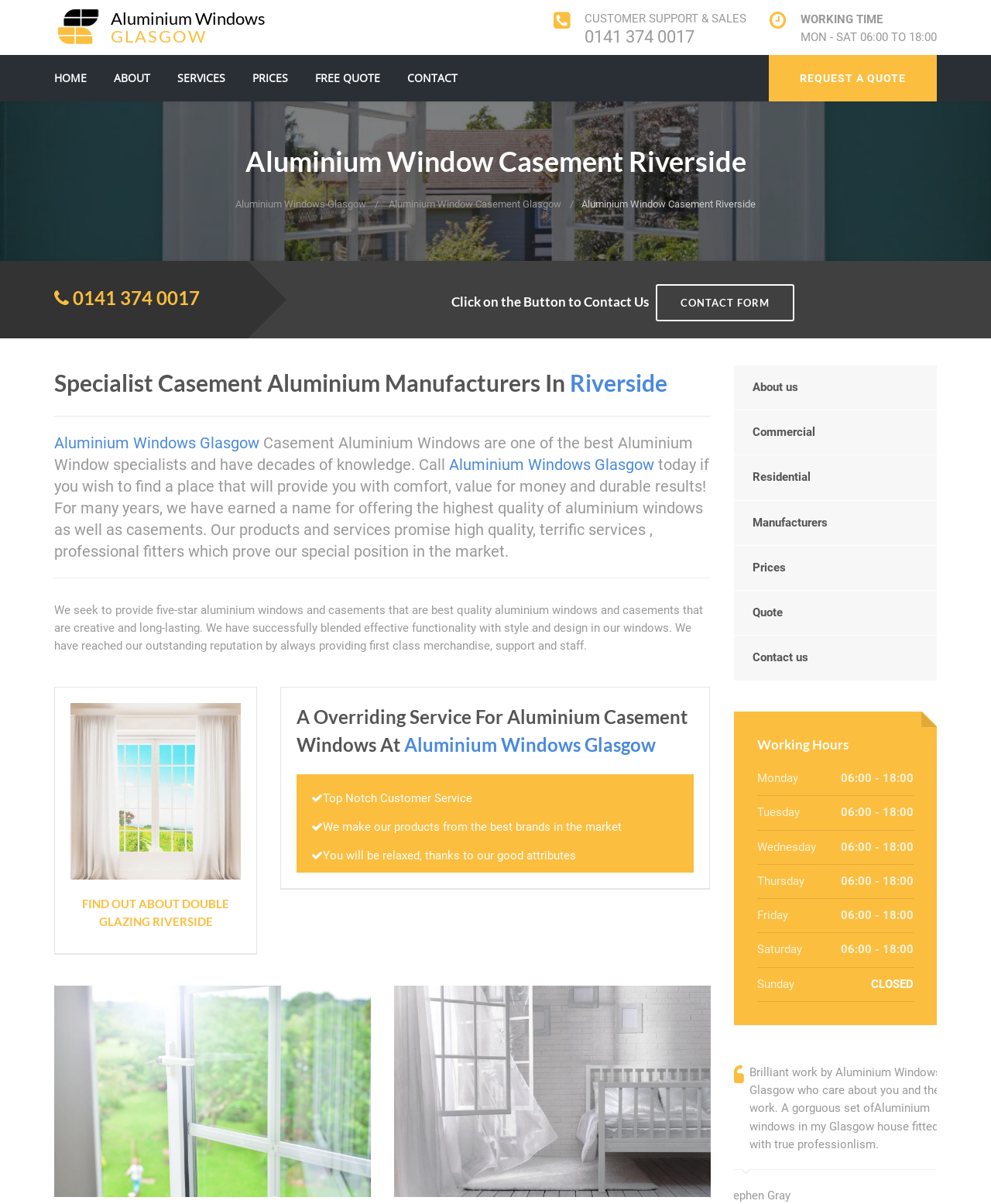Respond with a single word or phrase:
What are the working hours of the company?

MON - SAT 06:00 TO 18:00